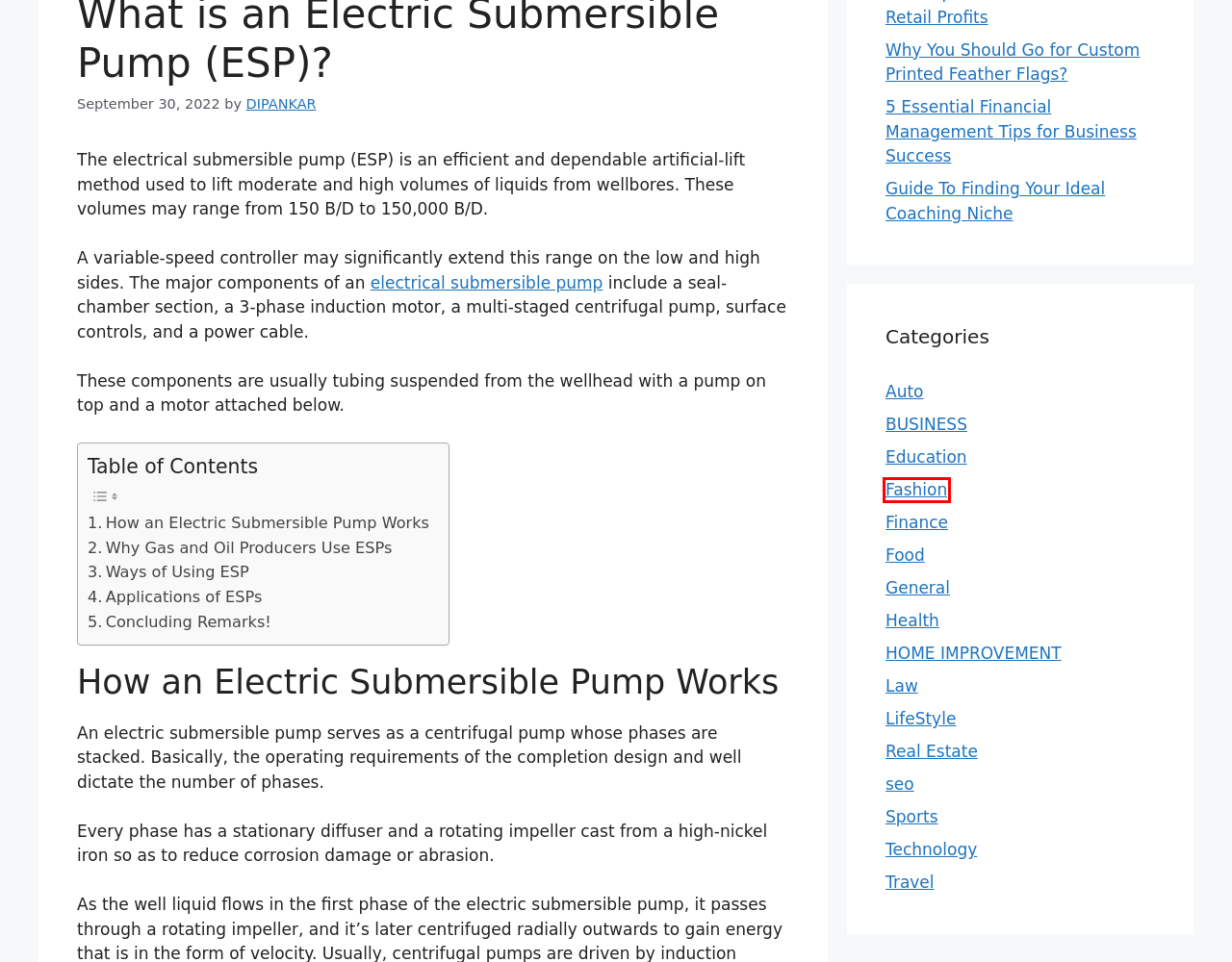Examine the screenshot of the webpage, which has a red bounding box around a UI element. Select the webpage description that best fits the new webpage after the element inside the red bounding box is clicked. Here are the choices:
A. 5 Essential Financial Management Tips for Business Success - Businesstimesnow
B. General Archives - Businesstimesnow
C. Why You Should Go for Custom Printed Feather Flags? - Businesstimesnow
D. Auto Archives - Businesstimesnow
E. Fashion Archives - Businesstimesnow
F. Education Archives - Businesstimesnow
G. Law Archives - Businesstimesnow
H. DIPANKAR, Author at Businesstimesnow

E